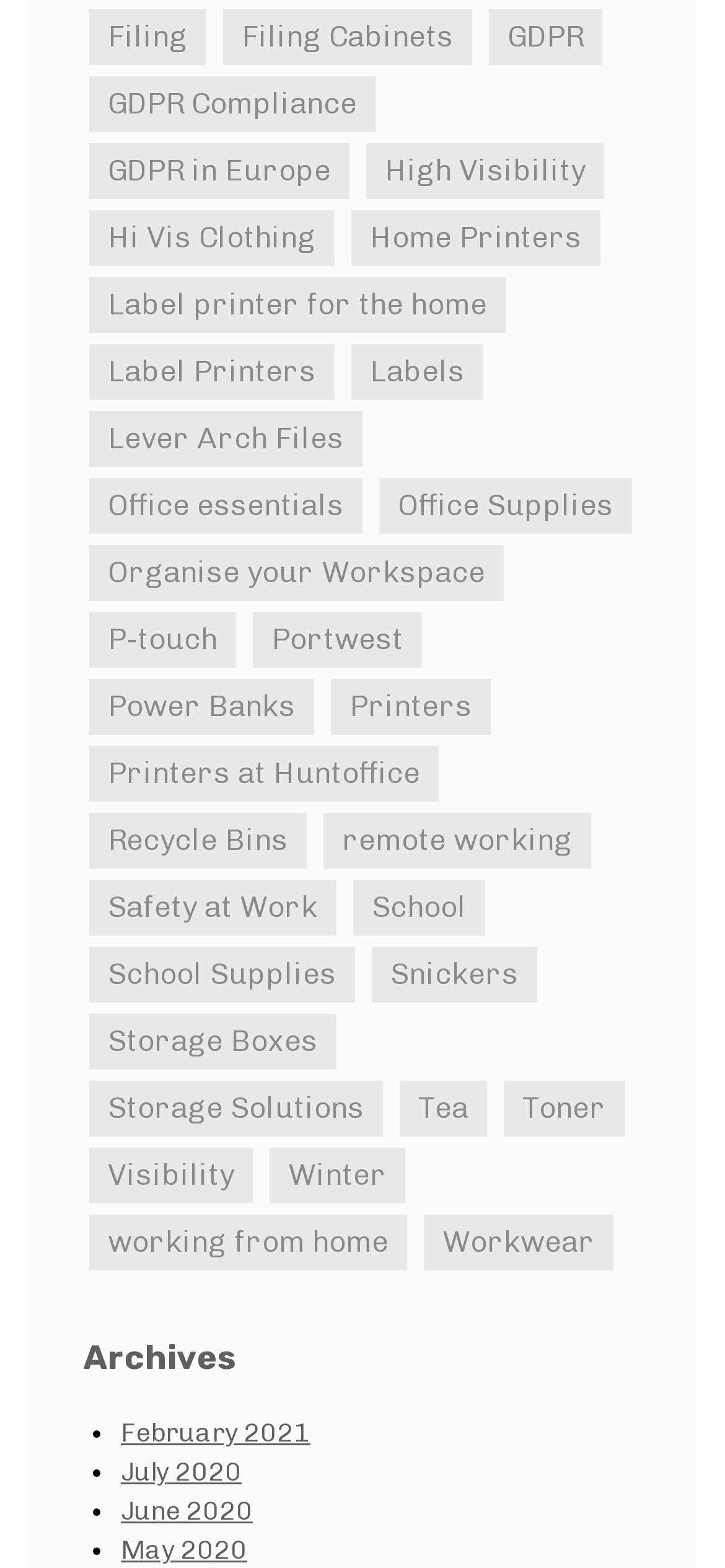Respond to the question below with a single word or phrase: What is the category of the link 'High Visibility (1 item)'?

Office Supplies